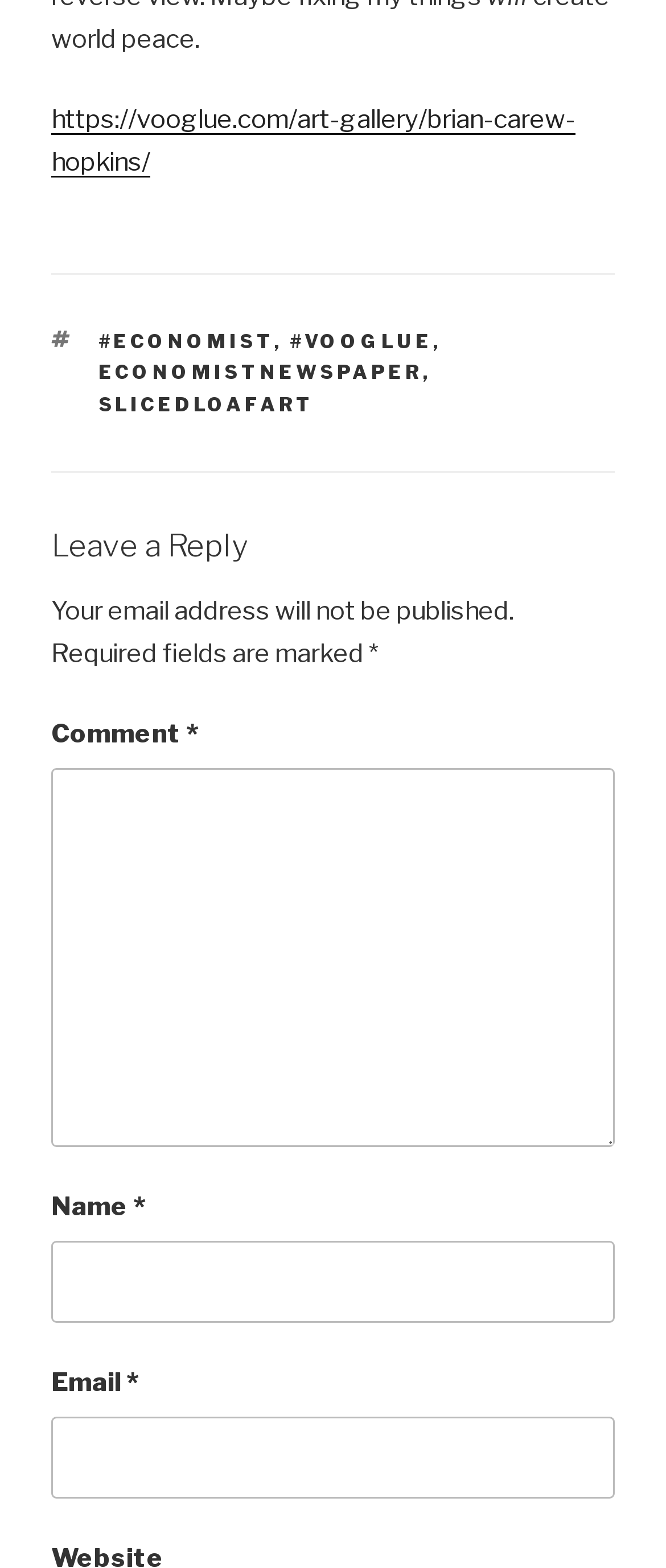Identify the bounding box for the UI element described as: "parent_node: Email * aria-describedby="email-notes" name="email"". The coordinates should be four float numbers between 0 and 1, i.e., [left, top, right, bottom].

[0.077, 0.904, 0.923, 0.956]